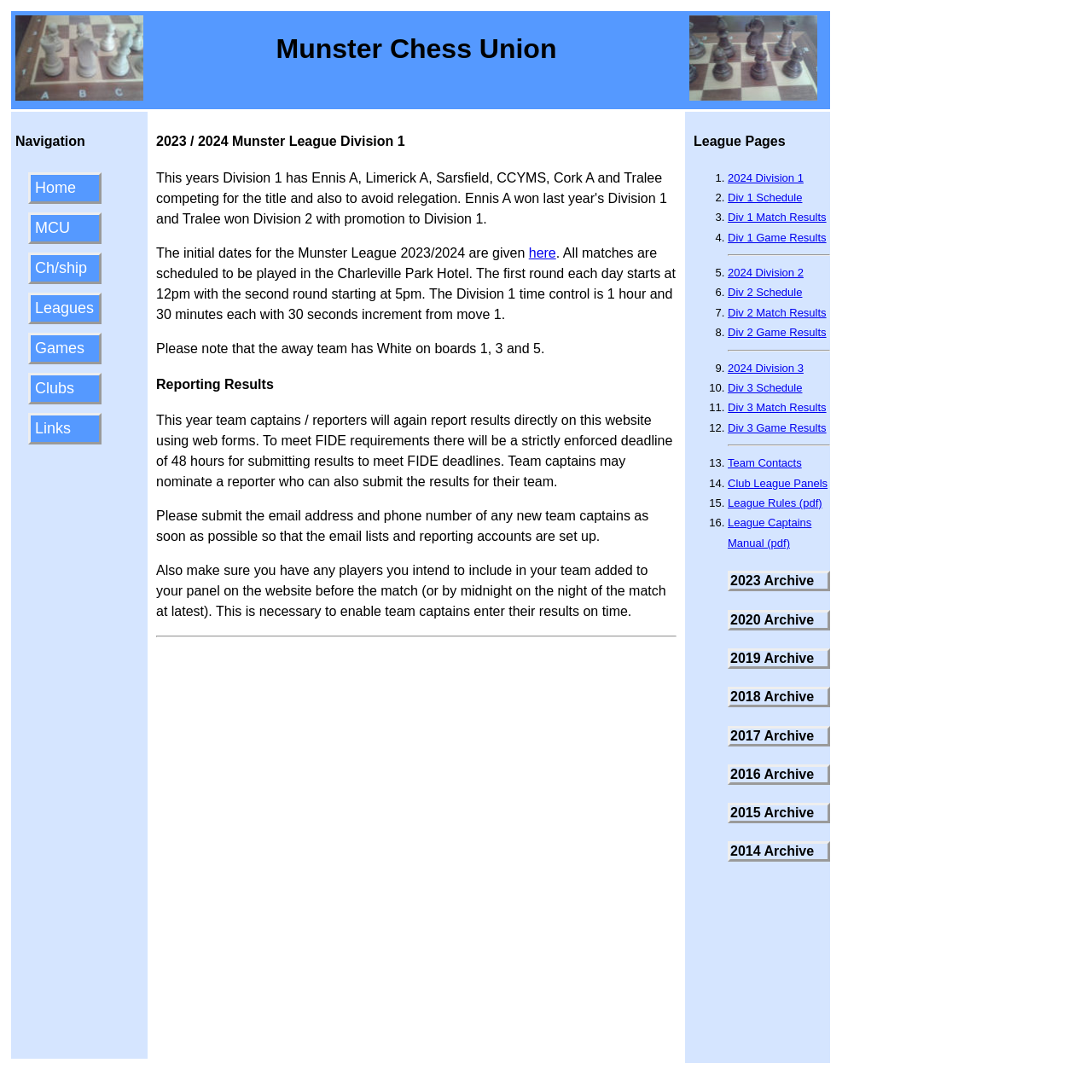Identify the bounding box coordinates of the element to click to follow this instruction: 'Go to the 'Clubs' page'. Ensure the coordinates are four float values between 0 and 1, provided as [left, top, right, bottom].

[0.032, 0.347, 0.068, 0.363]